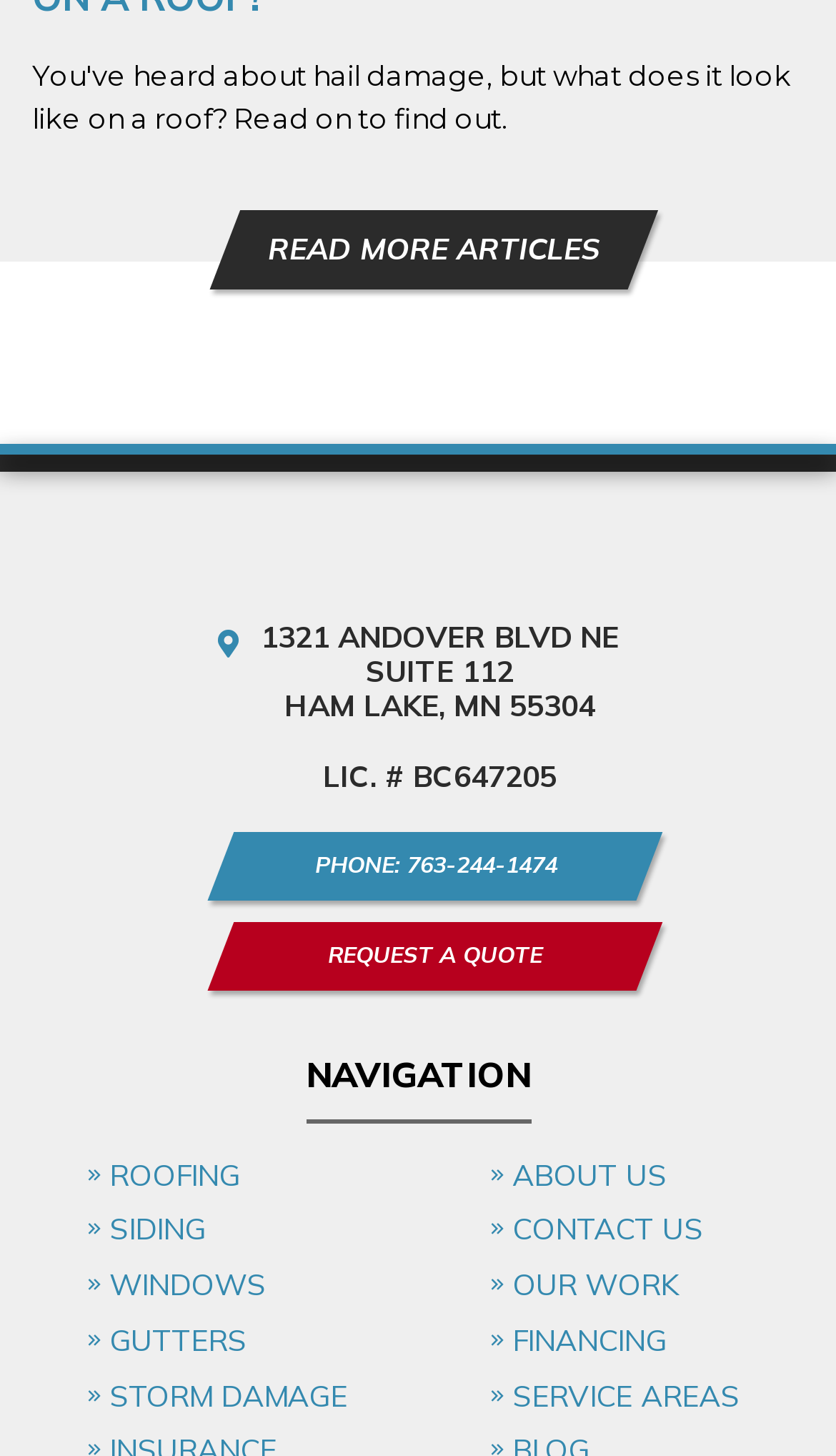Identify the coordinates of the bounding box for the element described below: "Request A Quote". Return the coordinates as four float numbers between 0 and 1: [left, top, right, bottom].

[0.247, 0.633, 0.791, 0.68]